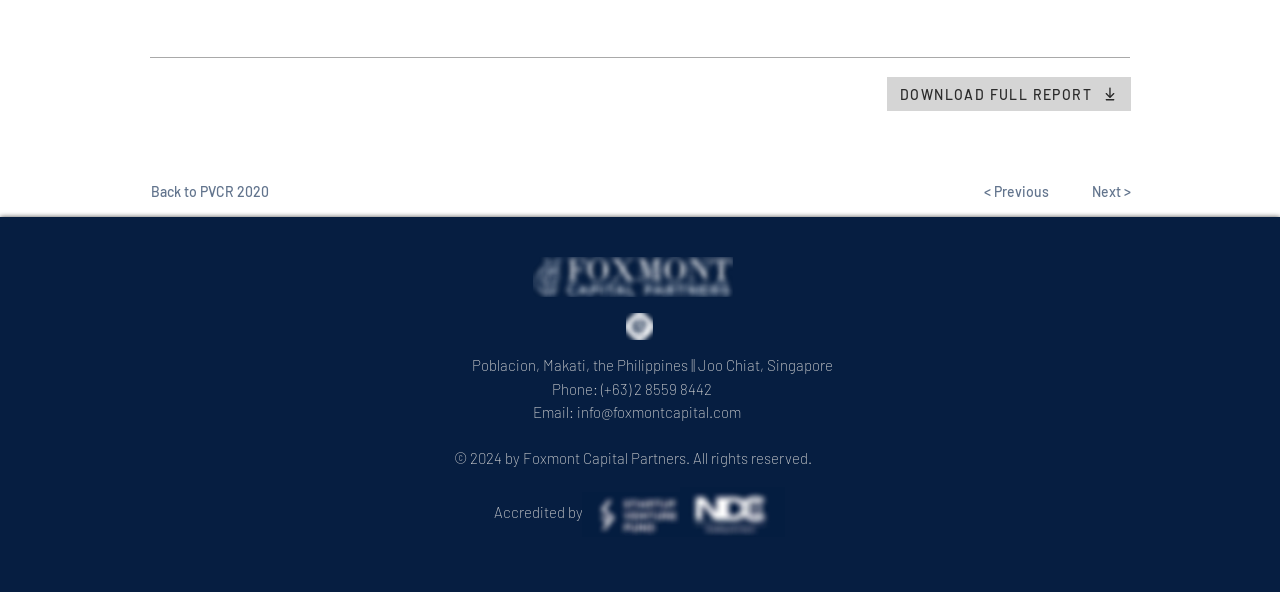Please determine the bounding box coordinates of the element's region to click for the following instruction: "Send email to info@foxmontcapital.com".

[0.451, 0.681, 0.579, 0.711]